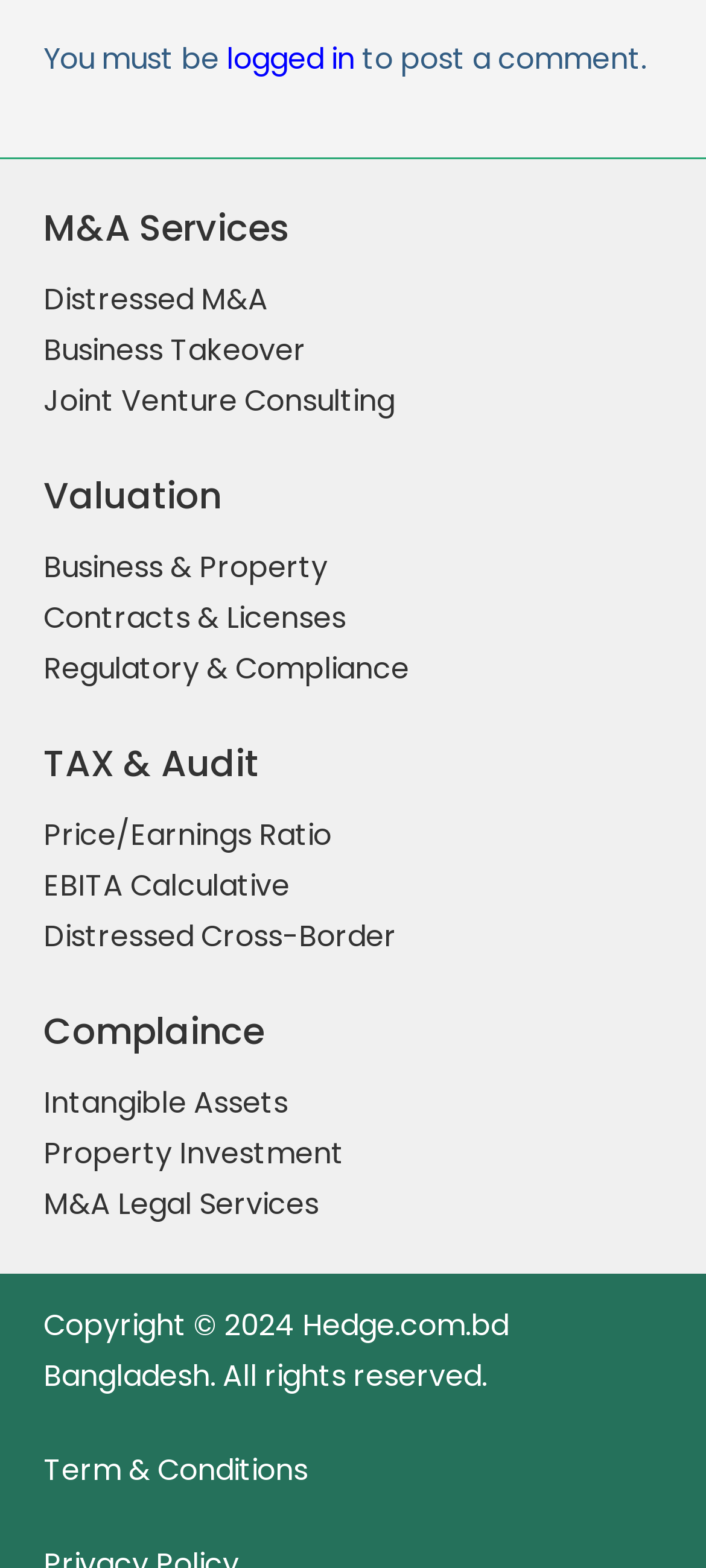Identify the bounding box coordinates of the region I need to click to complete this instruction: "click on Distressed M&A".

[0.062, 0.178, 0.379, 0.204]